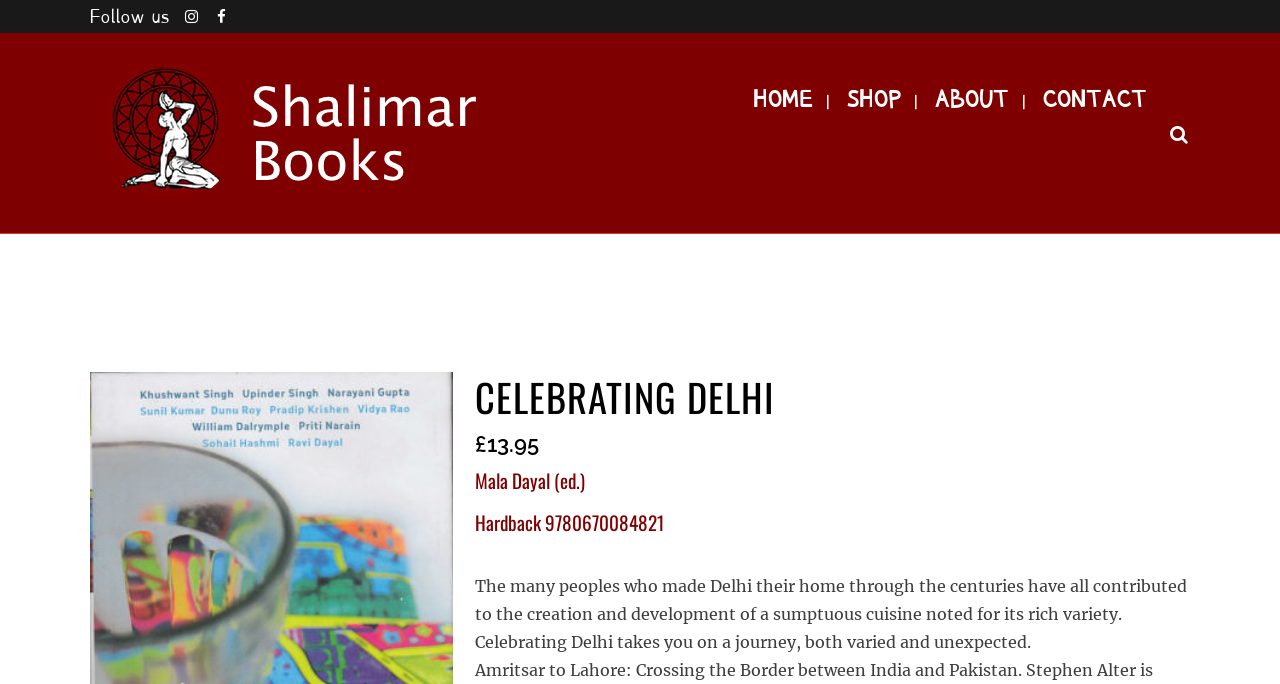What is the format of the book?
Make sure to answer the question with a detailed and comprehensive explanation.

I found the format of the book by examining the heading elements on the webpage. Specifically, I found the heading element with the text 'Hardback 9780670084821', which indicates that the book is a hardback edition.